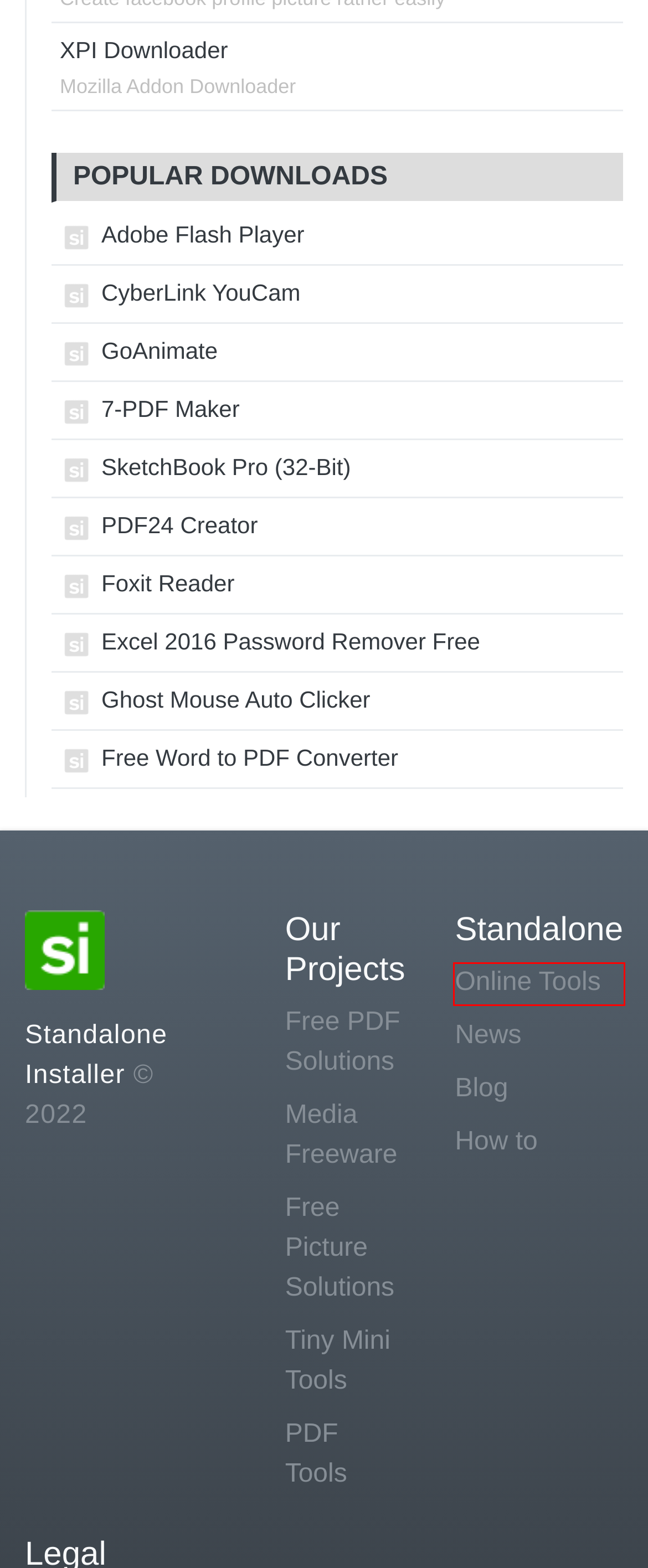You are given a screenshot of a webpage with a red bounding box around an element. Choose the most fitting webpage description for the page that appears after clicking the element within the red bounding box. Here are the candidates:
A. News - standaloneinstaller.com
B. Online Tools | standaloneinstaller.com
C. Free Picture Solutions - Free Picture Editing Software
D. How To - standaloneinstaller.com
E. Media Freeware Your Complete Free Software Solution Providers
F. All in One Converter - Free PDF Solutions
G. XPI Downloader - Mozilla Extension/Addons Downloader | standaloneinstaller.com
H. Free PDF Solutions Your Complete Free Software Solution Providers

B